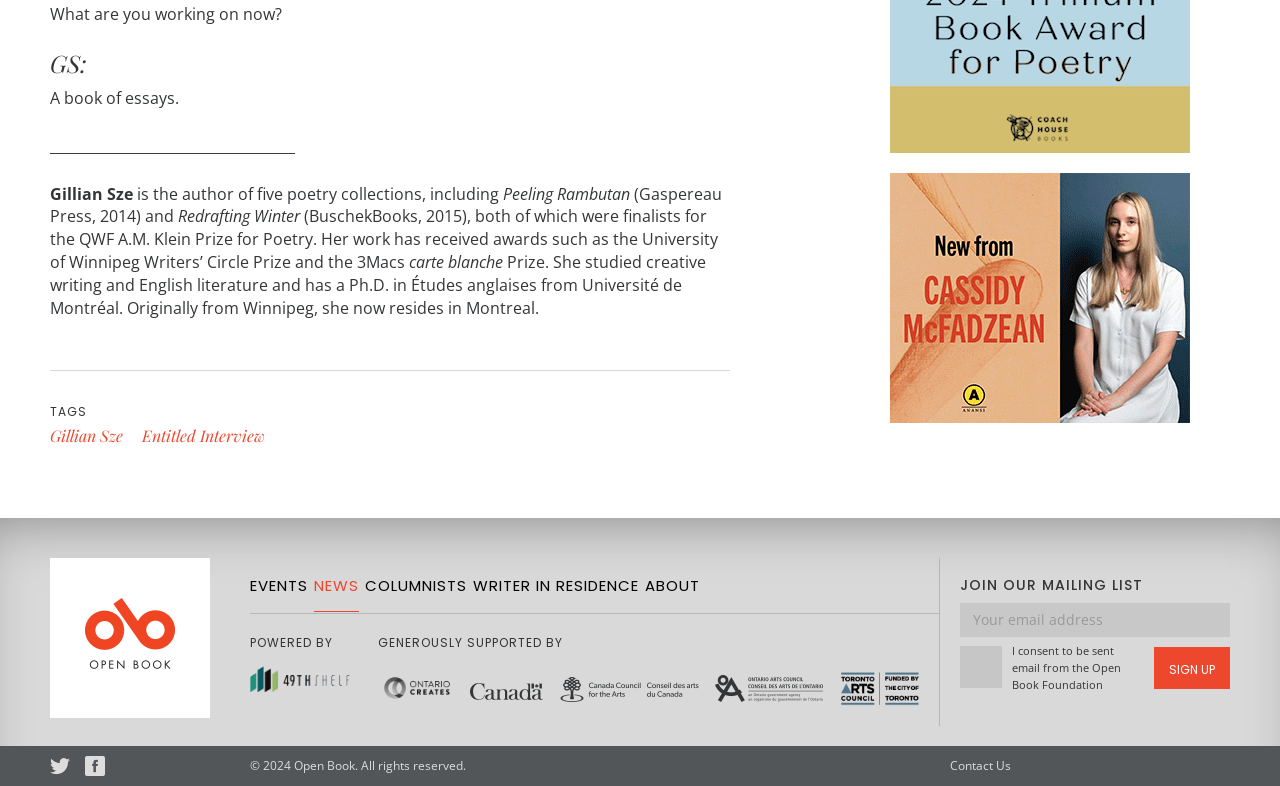What is the name of the organization?
From the details in the image, answer the question comprehensively.

I found the answer by looking at the text 'Open Book' which is mentioned as a link and also as an image, indicating that it is an organization.